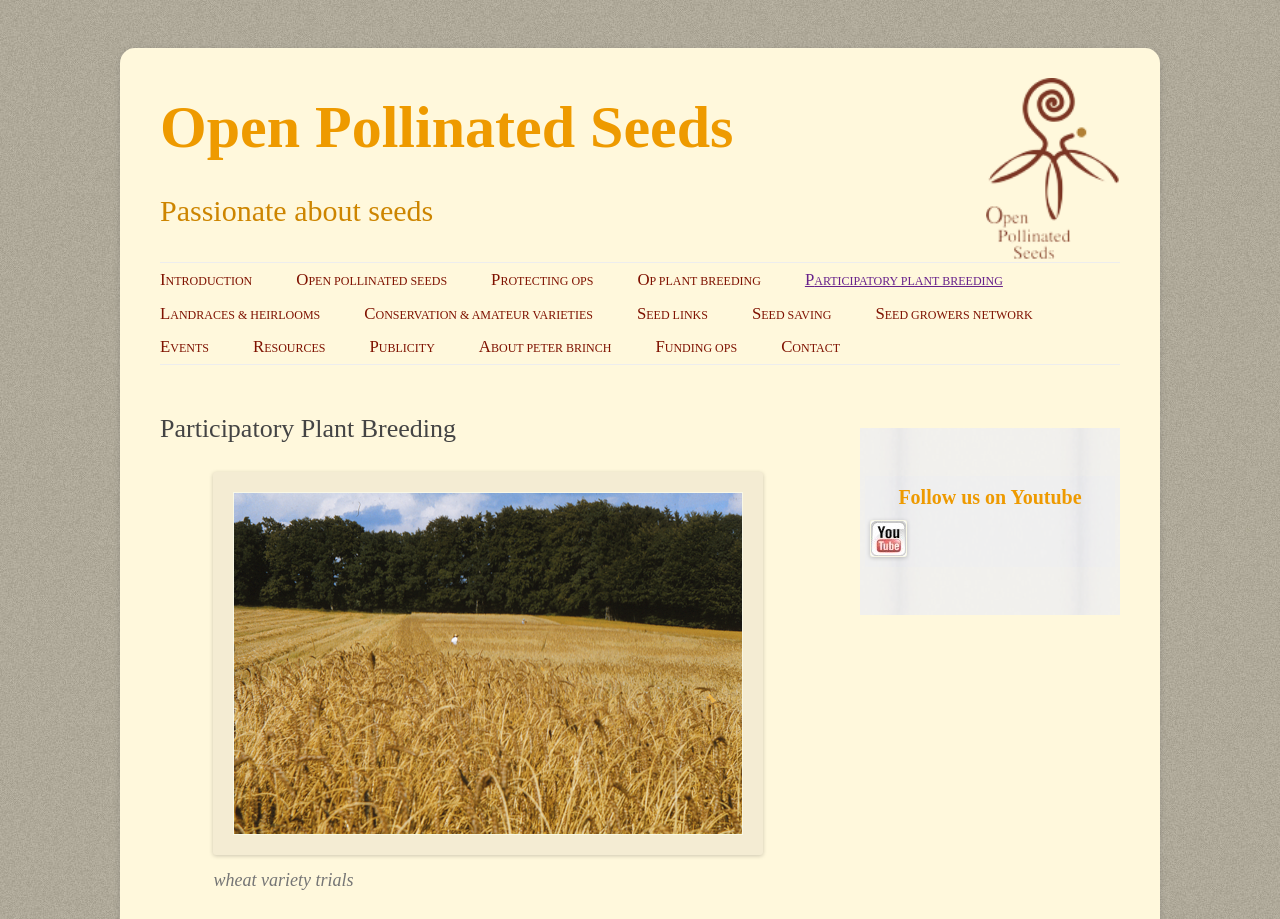Determine which piece of text is the heading of the webpage and provide it.

Open Pollinated Seeds